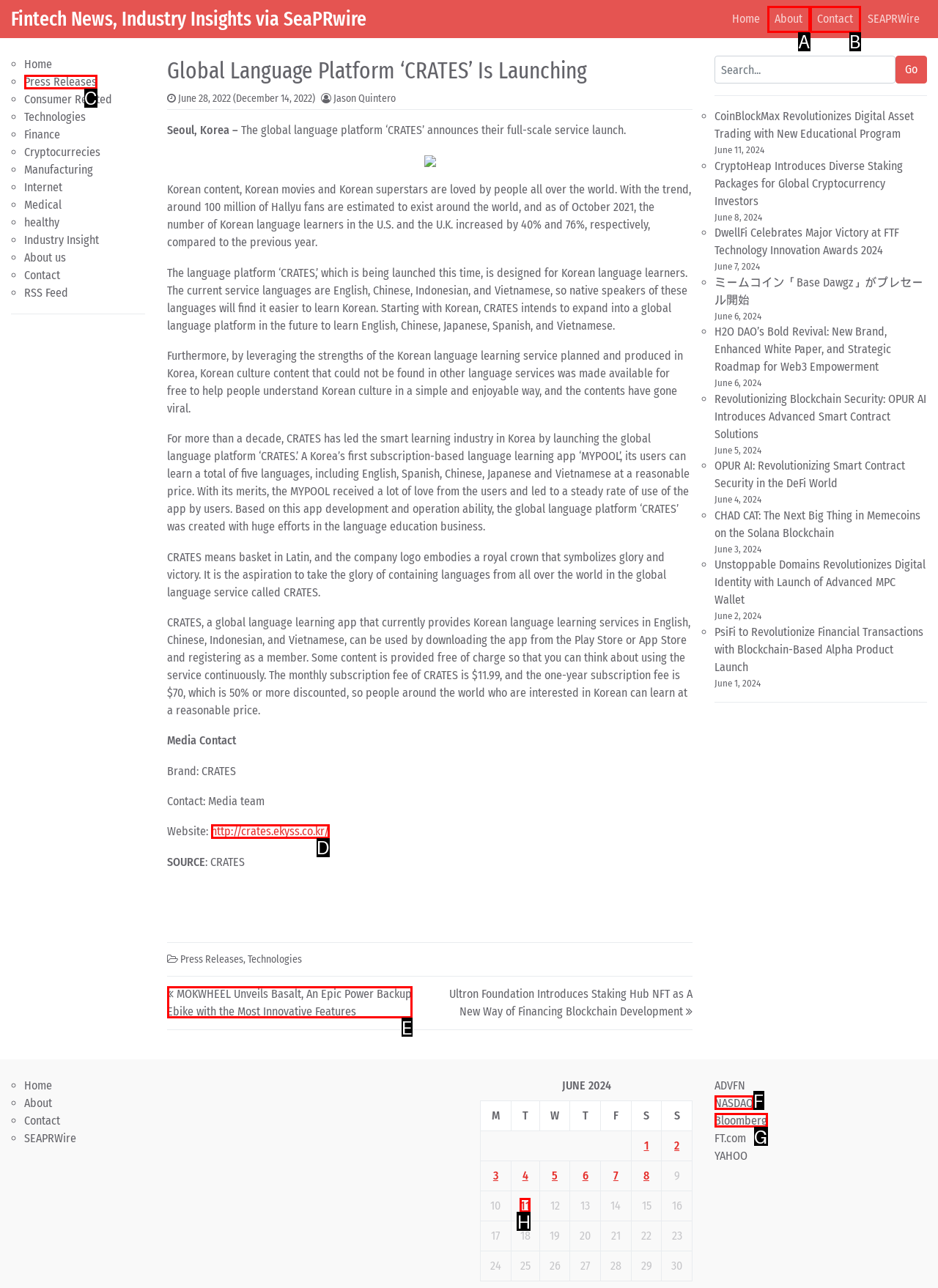To execute the task: Visit the 'http://crates.ekyss.co.kr/' website, which one of the highlighted HTML elements should be clicked? Answer with the option's letter from the choices provided.

D